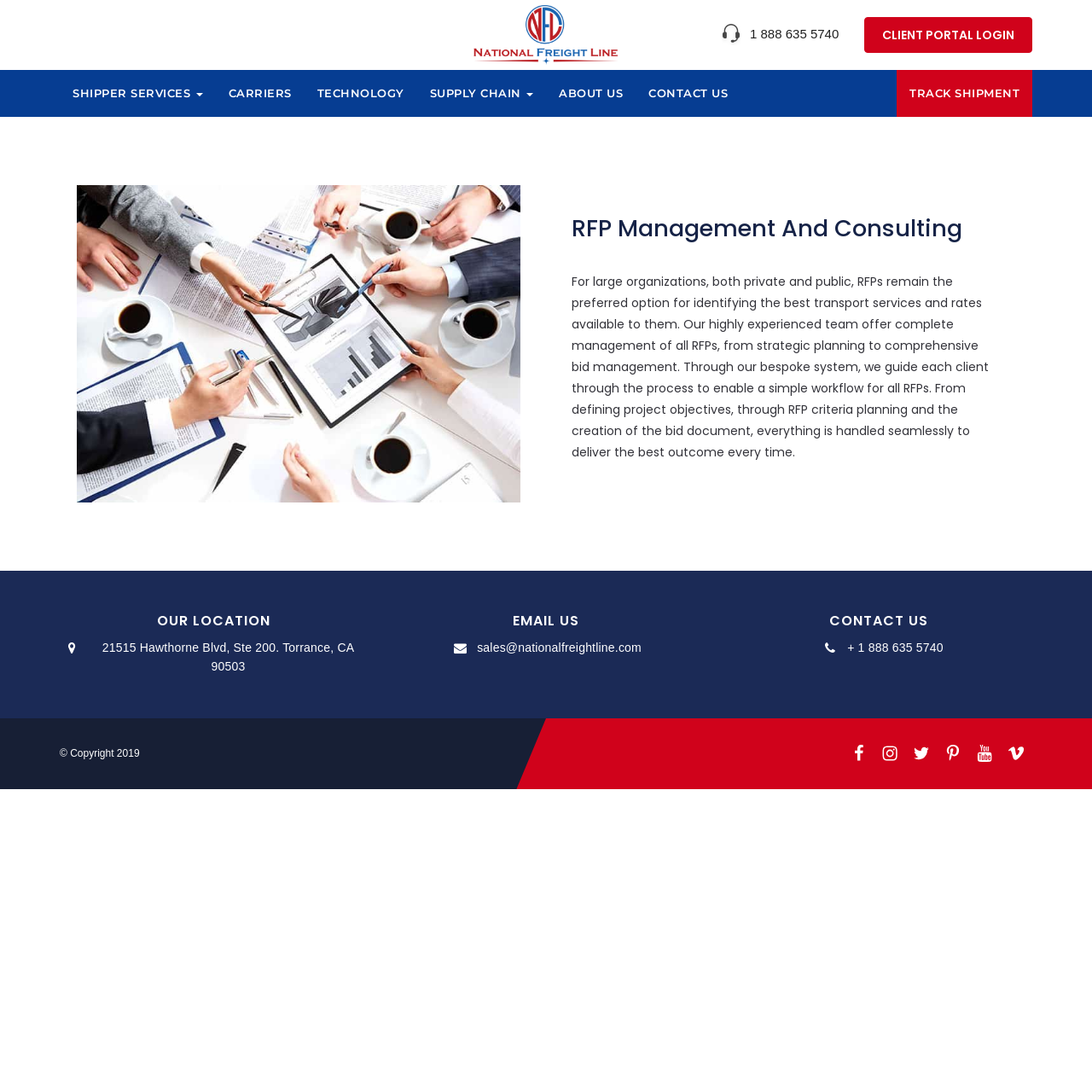Based on the image, provide a detailed and complete answer to the question: 
What is the company name in the logo?

I found the company name by looking at the top left corner of the webpage, where I saw an image element with the text 'NFL Logistics'.